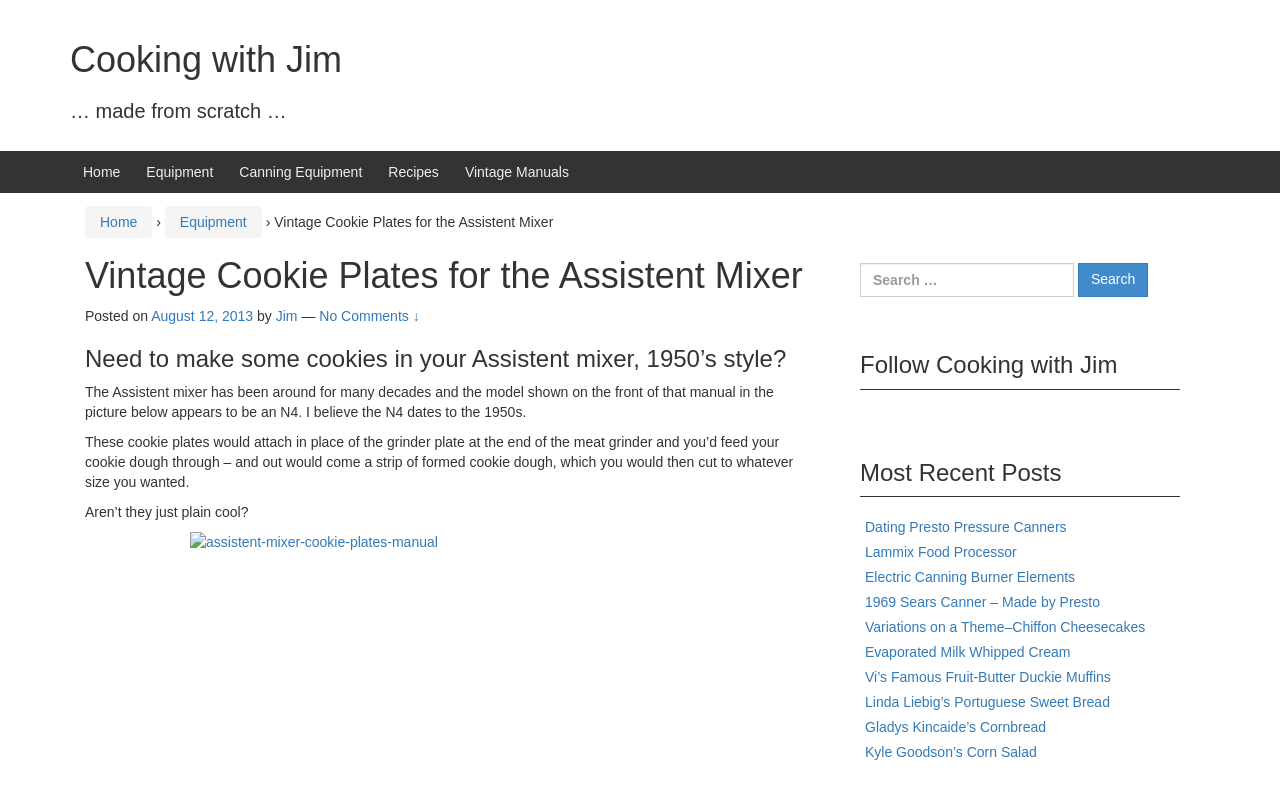Identify the bounding box coordinates of the section to be clicked to complete the task described by the following instruction: "Search for a recipe". The coordinates should be four float numbers between 0 and 1, formatted as [left, top, right, bottom].

[0.672, 0.331, 0.839, 0.374]